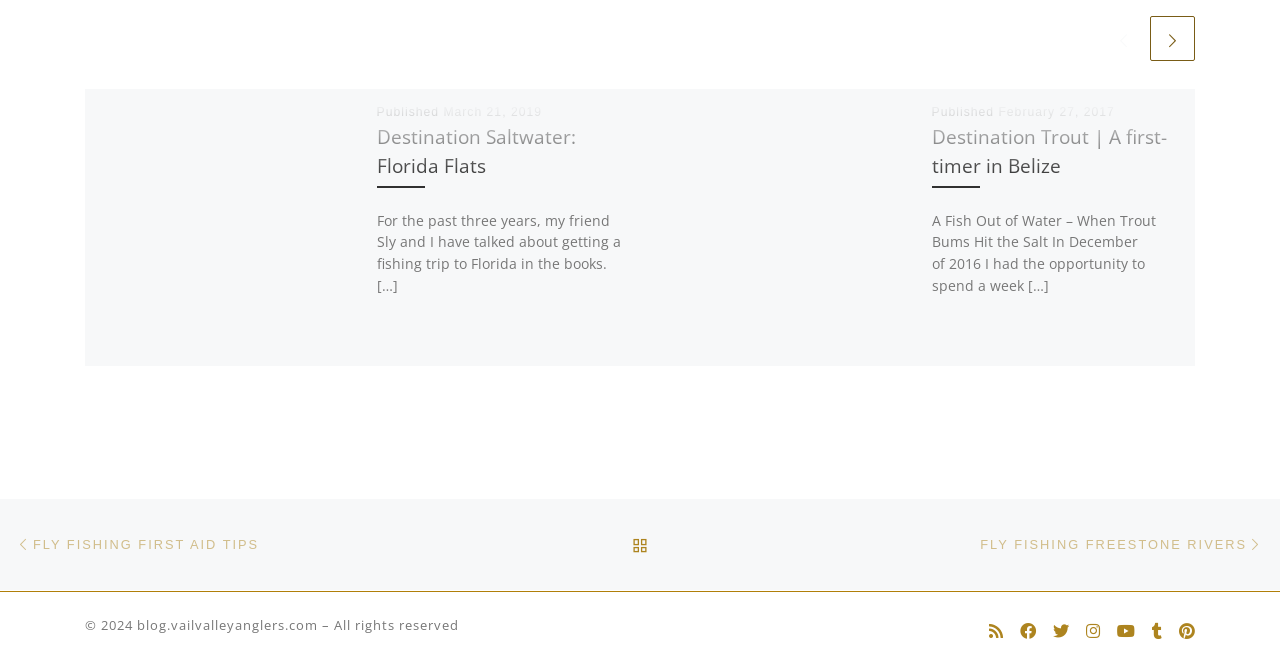What is the copyright information at the bottom of the webpage?
We need a detailed and meticulous answer to the question.

I looked at the static text elements at the bottom of the webpage and found the copyright information, which includes the copyright symbol, year, and a statement about all rights being reserved.